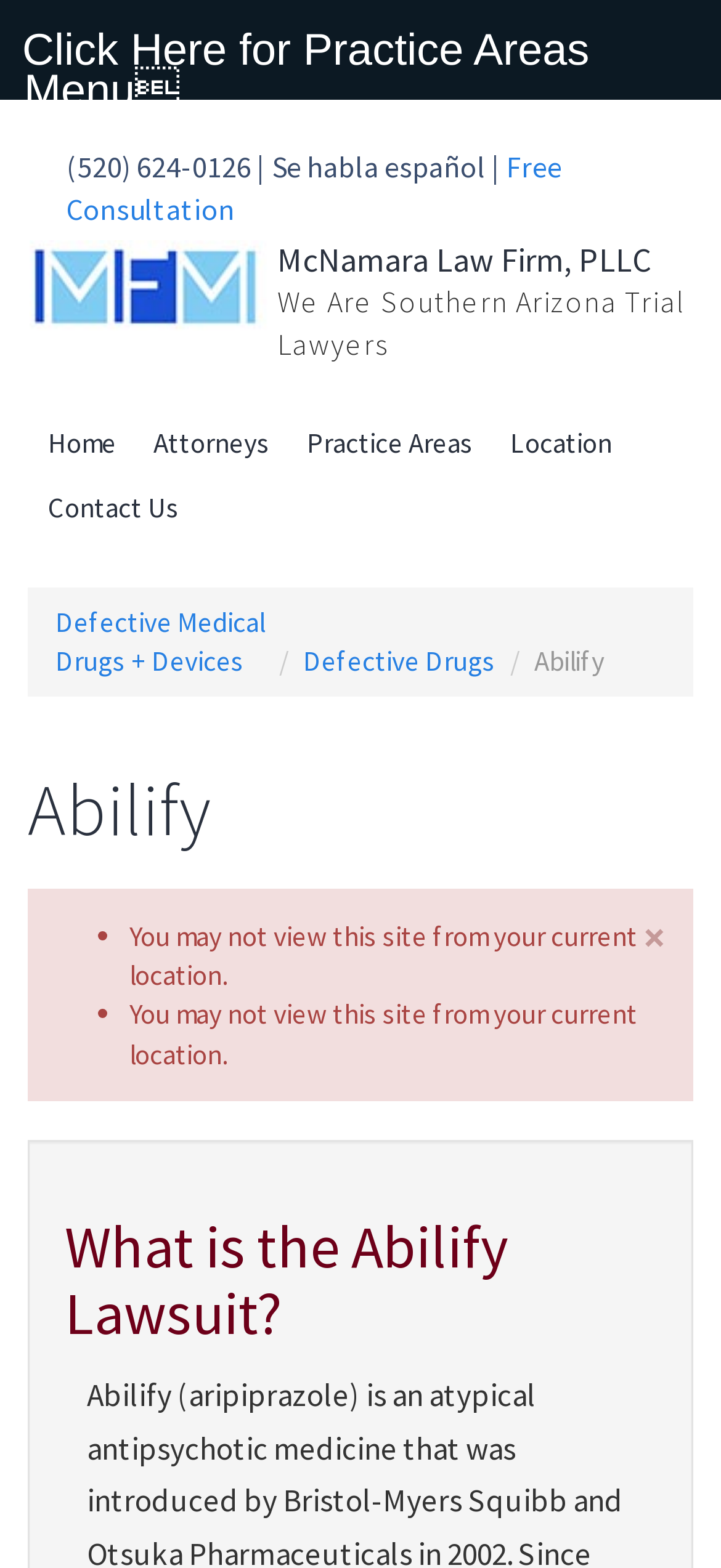Given the element description ×, identify the bounding box coordinates for the UI element on the webpage screenshot. The format should be (top-left x, top-left y, bottom-right x, bottom-right y), with values between 0 and 1.

[0.892, 0.584, 0.923, 0.611]